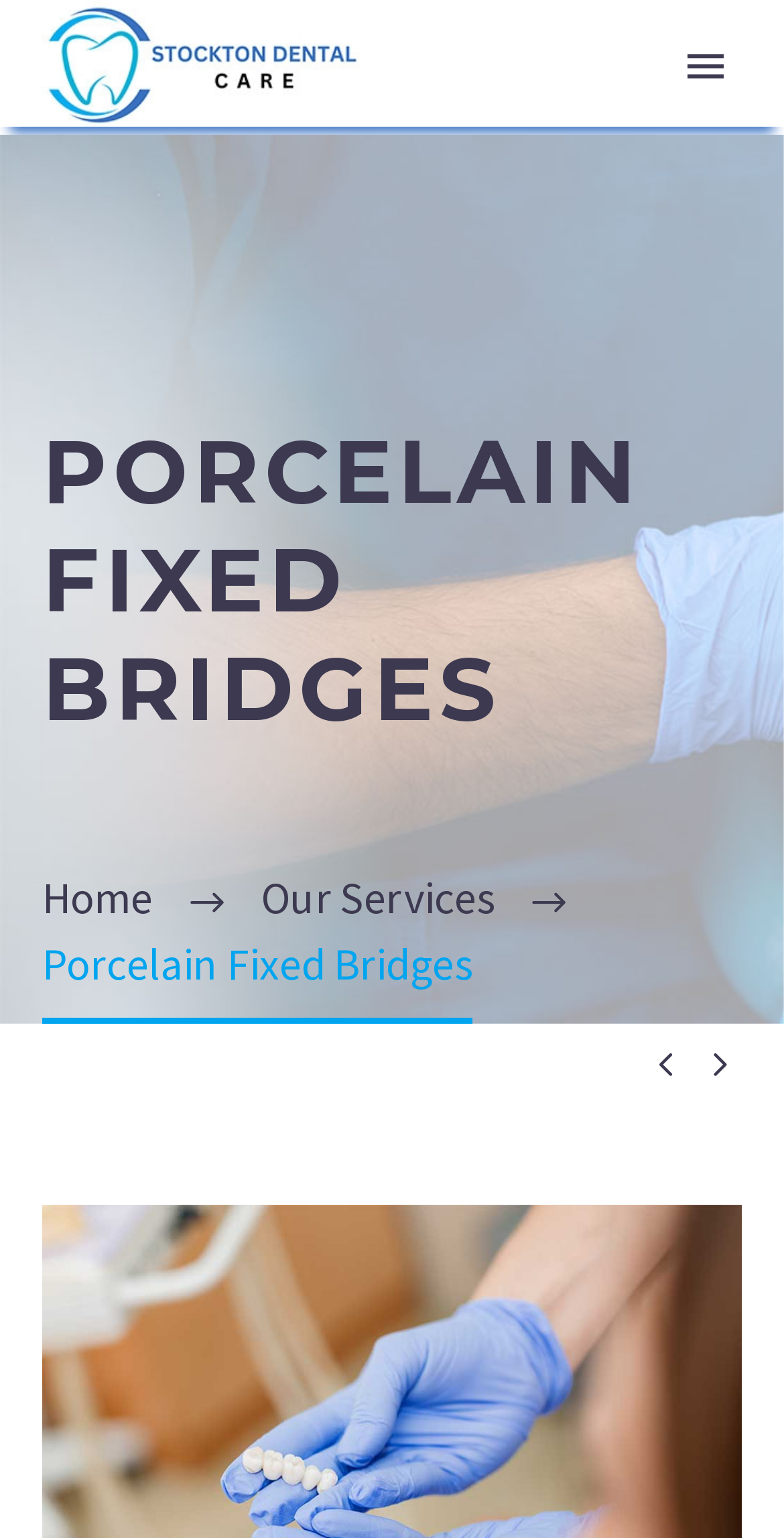Based on the image, give a detailed response to the question: What is the purpose of the buttons at the bottom?

The buttons at the bottom, 'Previous post' and 'Next post', are used for navigation, allowing users to move to the previous or next post.